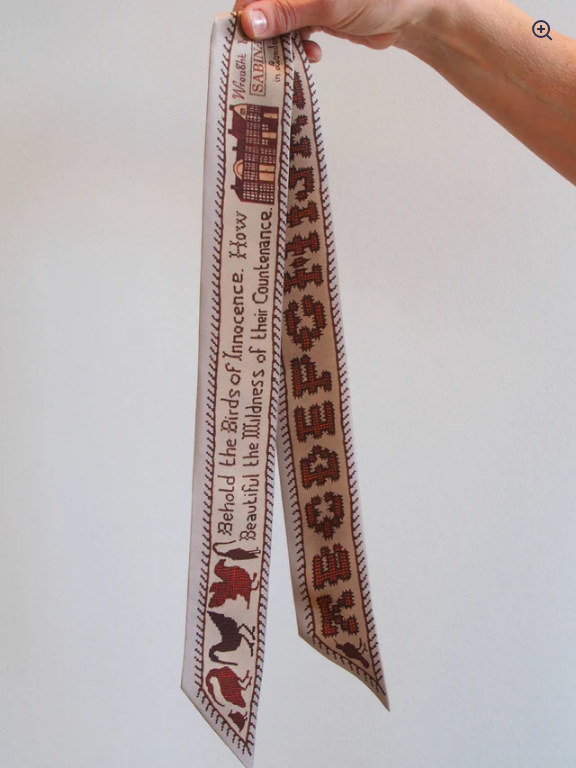What is the theme of the poetic phrase on the ribbon?
Look at the screenshot and give a one-word or phrase answer.

Connection to nature